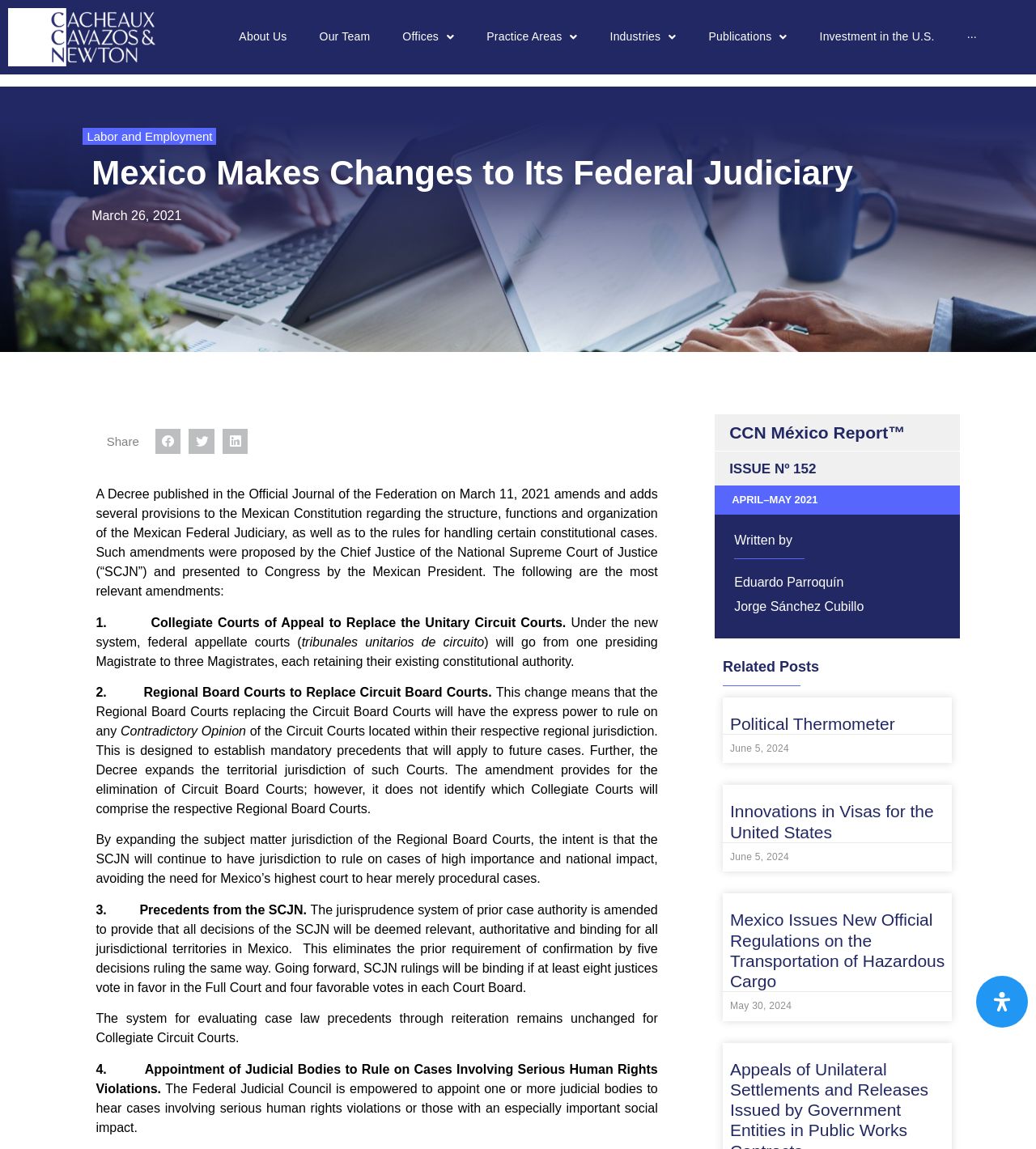Identify the bounding box coordinates for the element you need to click to achieve the following task: "Read the 'Labor and Employment' article". Provide the bounding box coordinates as four float numbers between 0 and 1, in the form [left, top, right, bottom].

[0.084, 0.113, 0.205, 0.124]